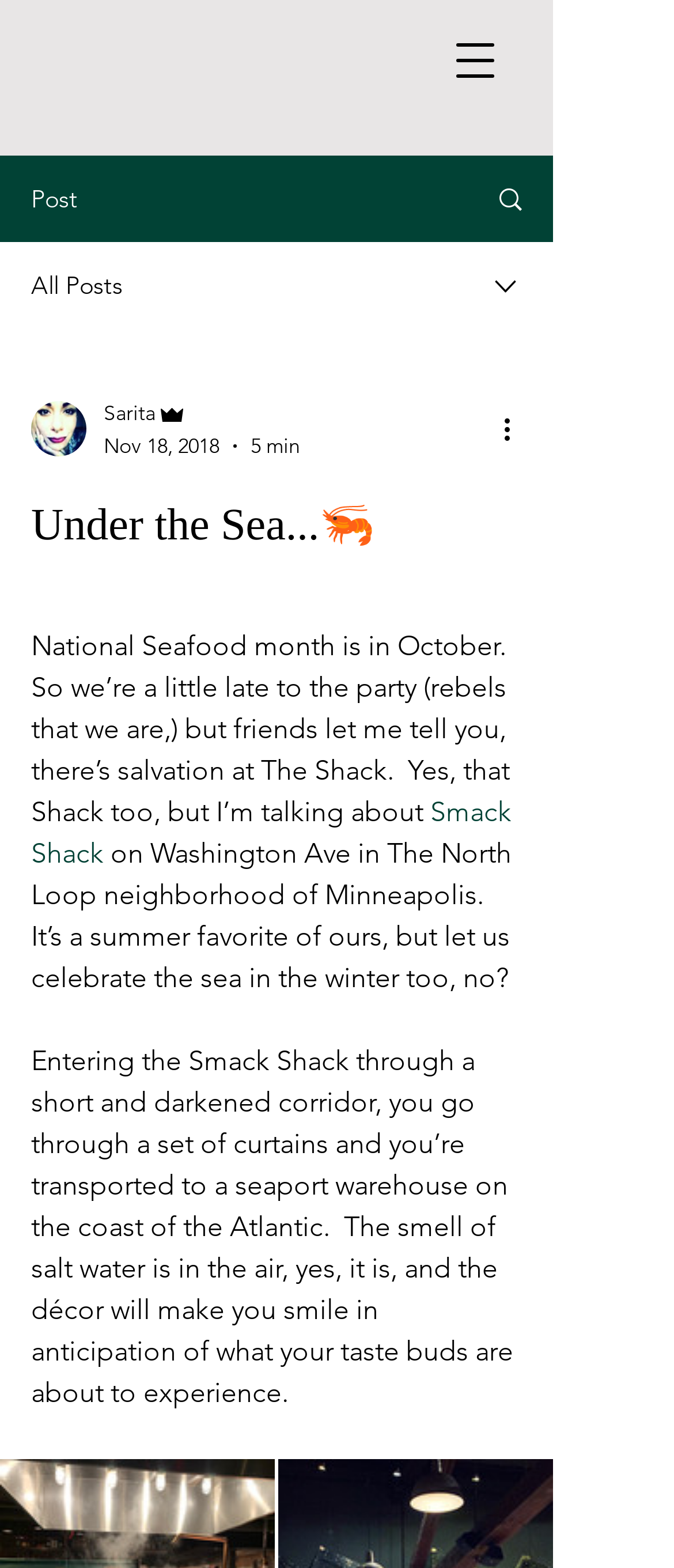Use a single word or phrase to answer this question: 
Who wrote the post?

Sarita